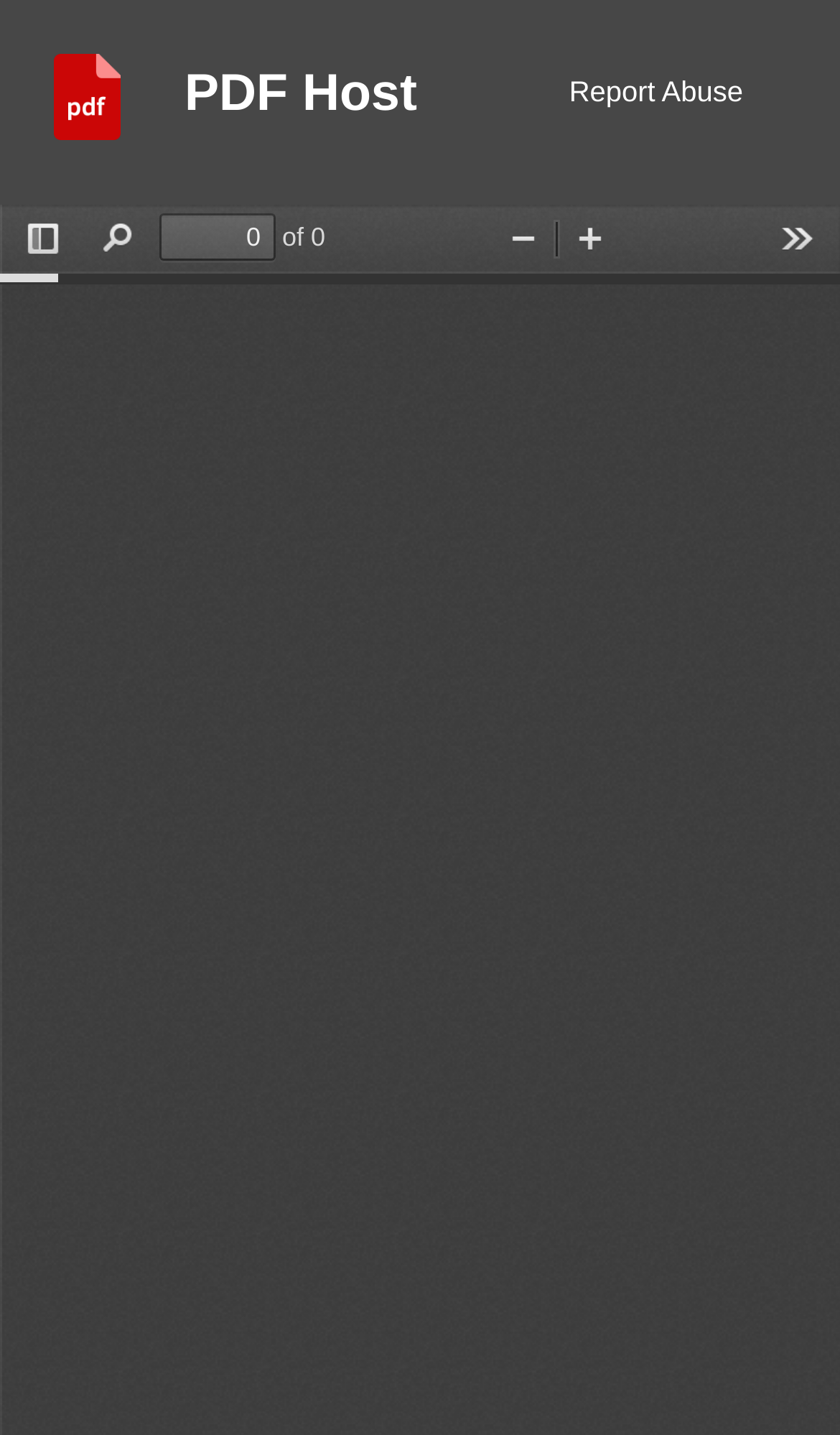Could you highlight the region that needs to be clicked to execute the instruction: "toggle sidebar"?

[0.01, 0.144, 0.092, 0.182]